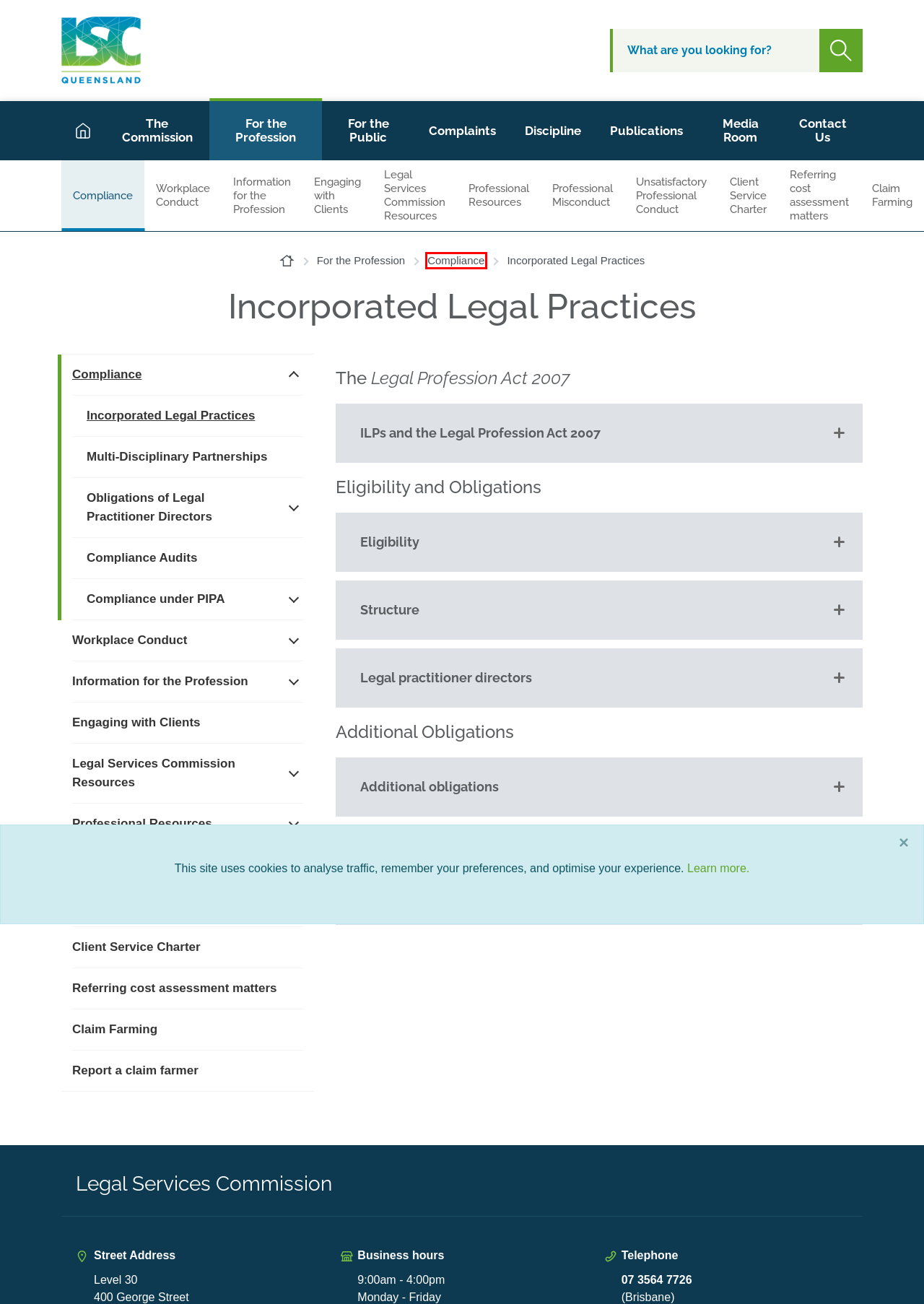Examine the screenshot of a webpage with a red bounding box around an element. Then, select the webpage description that best represents the new page after clicking the highlighted element. Here are the descriptions:
A. Obligations of Legal Practitioner Directors | Legal Services Commission
B. Compliance under PIPA | Legal Services Commission
C. Legal Services Commission Resources | Legal Services Commission
D. Compliance | Legal Services Commission
E. Legal Services Commission
F. Workplace Conduct | Legal Services Commission
G. Unsatisfactory Professional Conduct  | Legal Services Commission
H. Claim Farming | Legal Services Commission

D